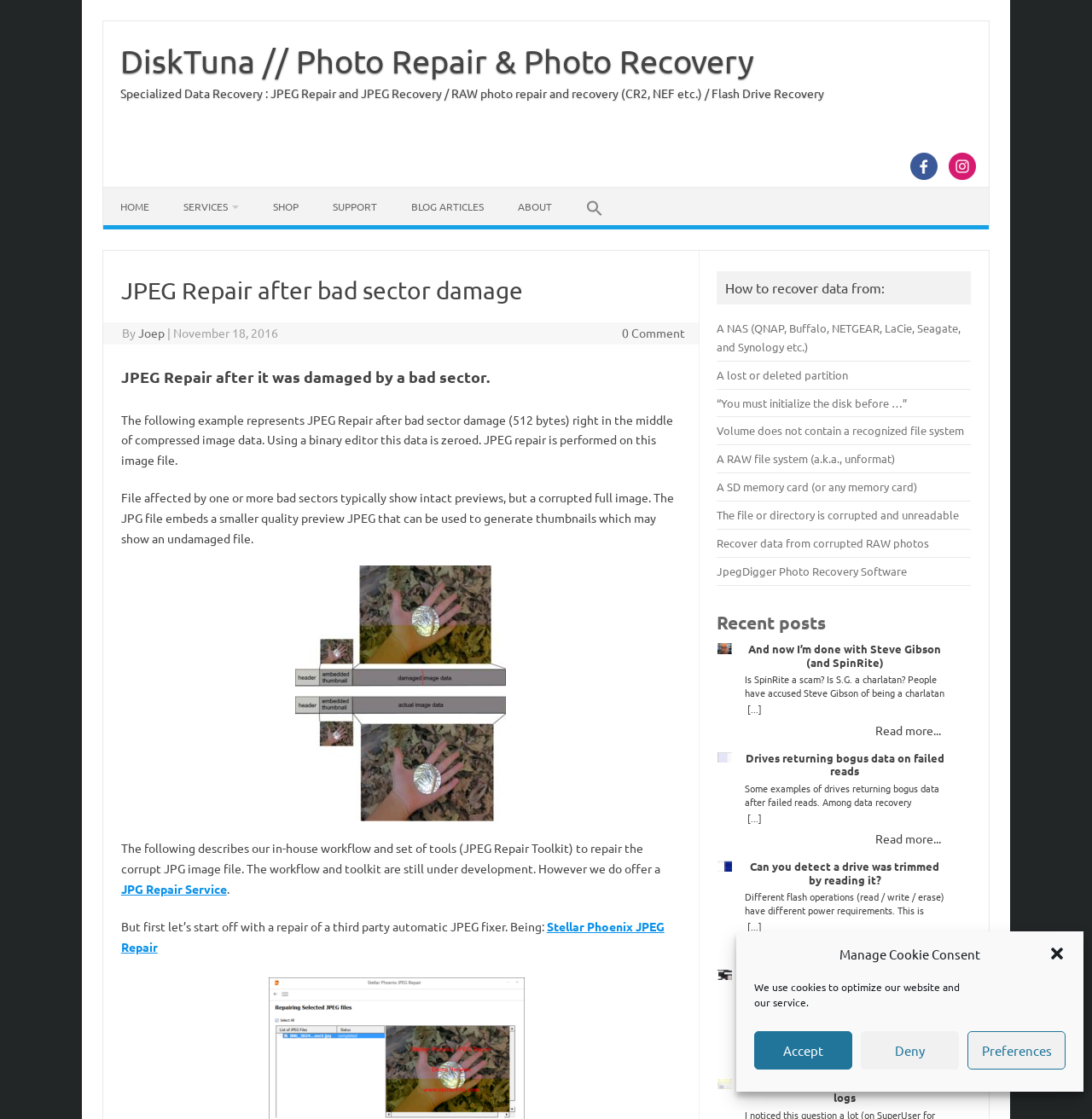For the given element description Buy Instagram Reels Comments, determine the bounding box coordinates of the UI element. The coordinates should follow the format (top-left x, top-left y, bottom-right x, bottom-right y) and be within the range of 0 to 1.

None